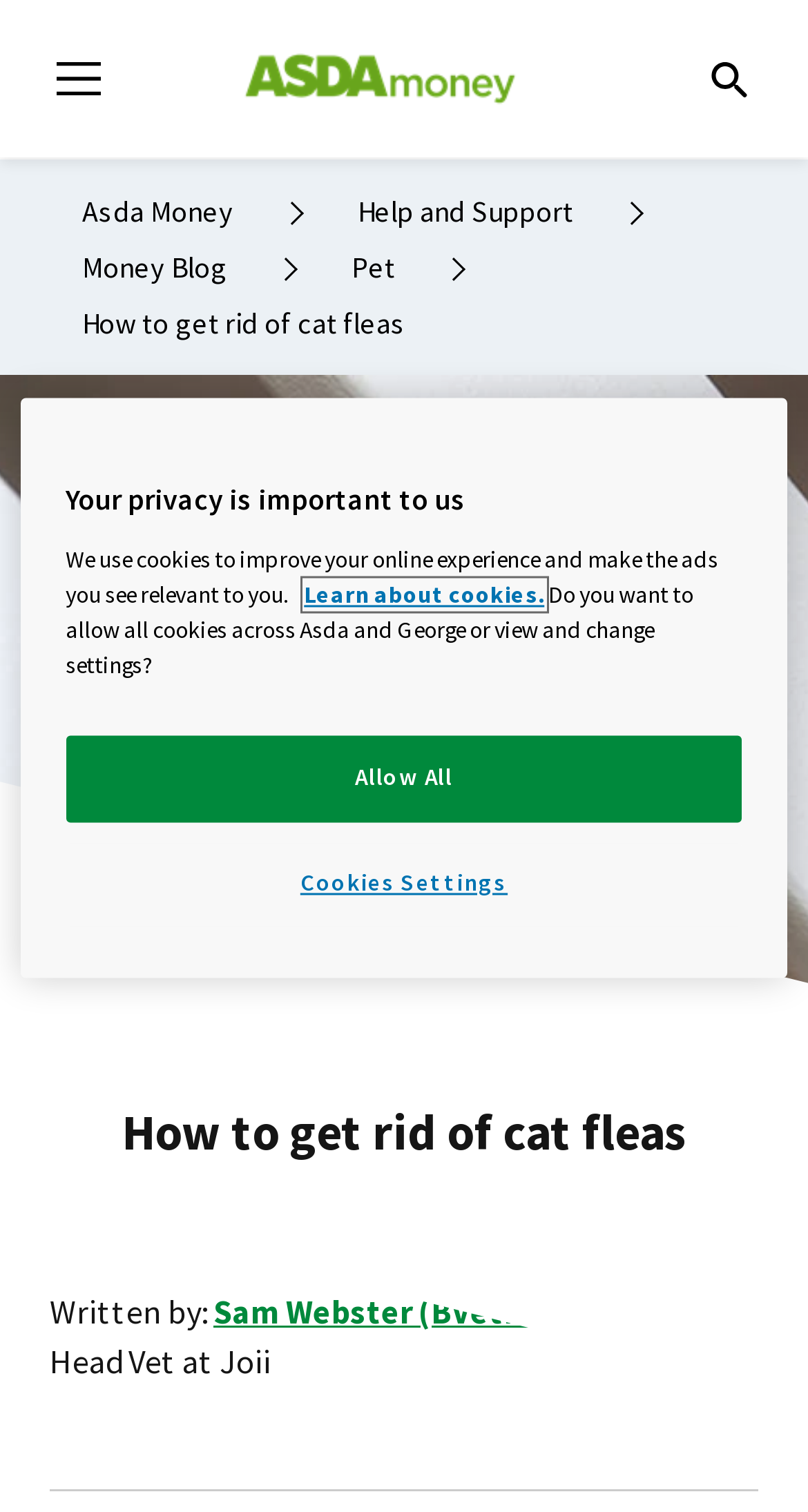Identify the bounding box coordinates of the specific part of the webpage to click to complete this instruction: "Open the menu".

[0.041, 0.022, 0.154, 0.082]